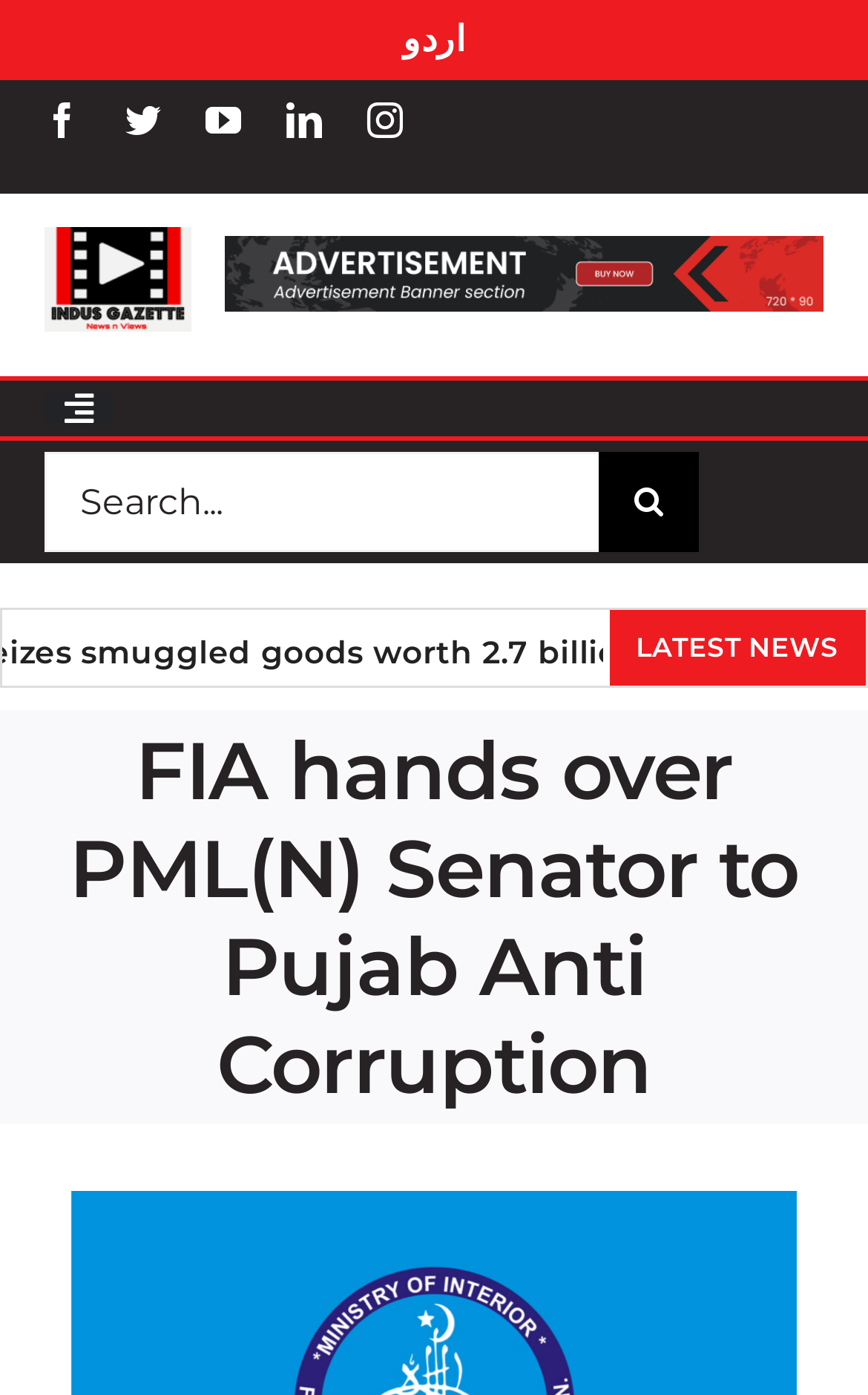Identify the bounding box coordinates for the UI element described as follows: aria-label="indusnews_final". Use the format (top-left x, top-left y, bottom-right x, bottom-right y) and ensure all values are floating point numbers between 0 and 1.

[0.051, 0.159, 0.22, 0.188]